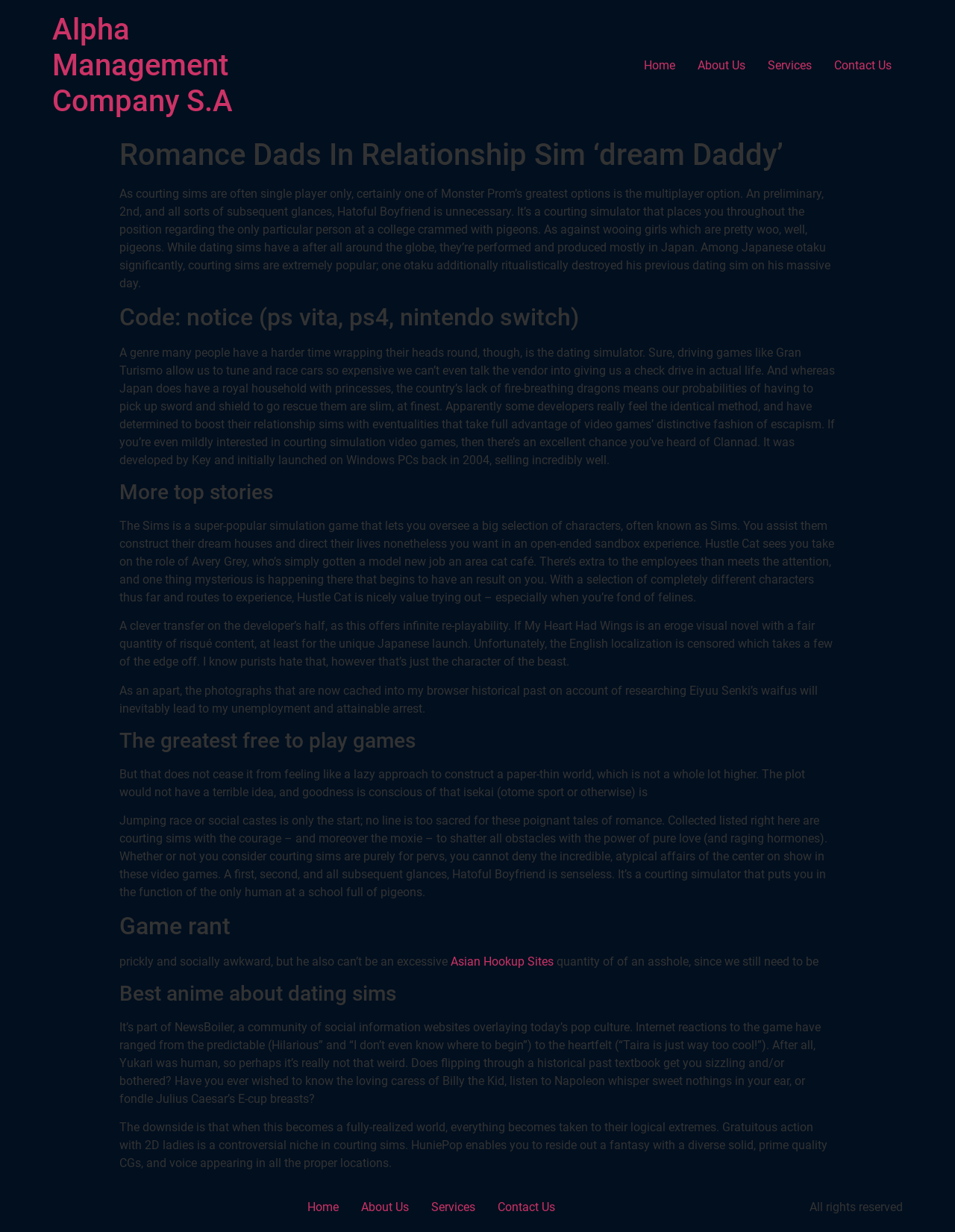Find the bounding box of the UI element described as follows: "Alpha Management Company S.A".

[0.055, 0.01, 0.244, 0.096]